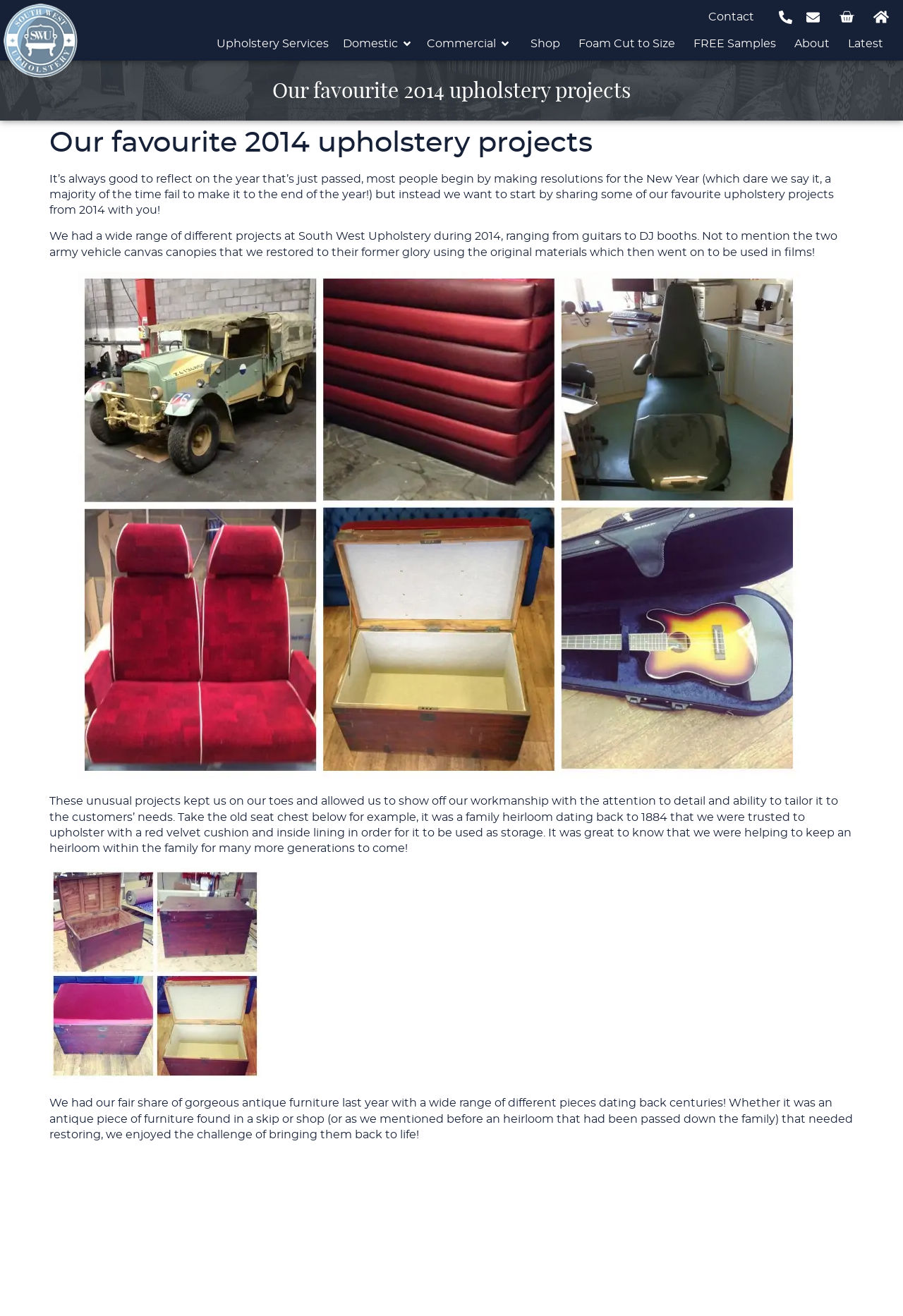Answer this question using a single word or a brief phrase:
What unusual projects did South West Upholstery work on in 2014?

Guitars and DJ booths